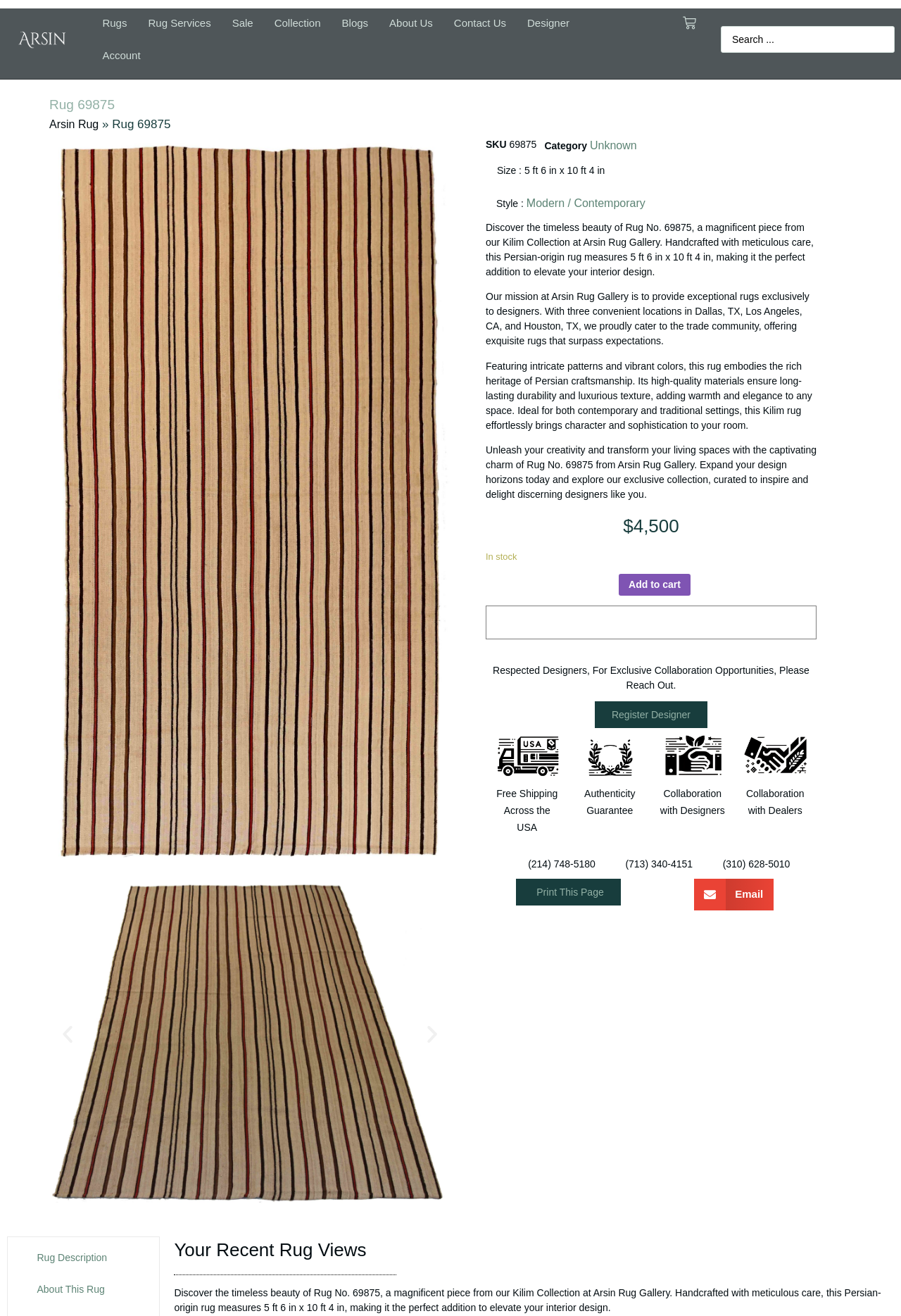Answer the following query with a single word or phrase:
What is the company name of the rug gallery?

Arsin Rug Gallery